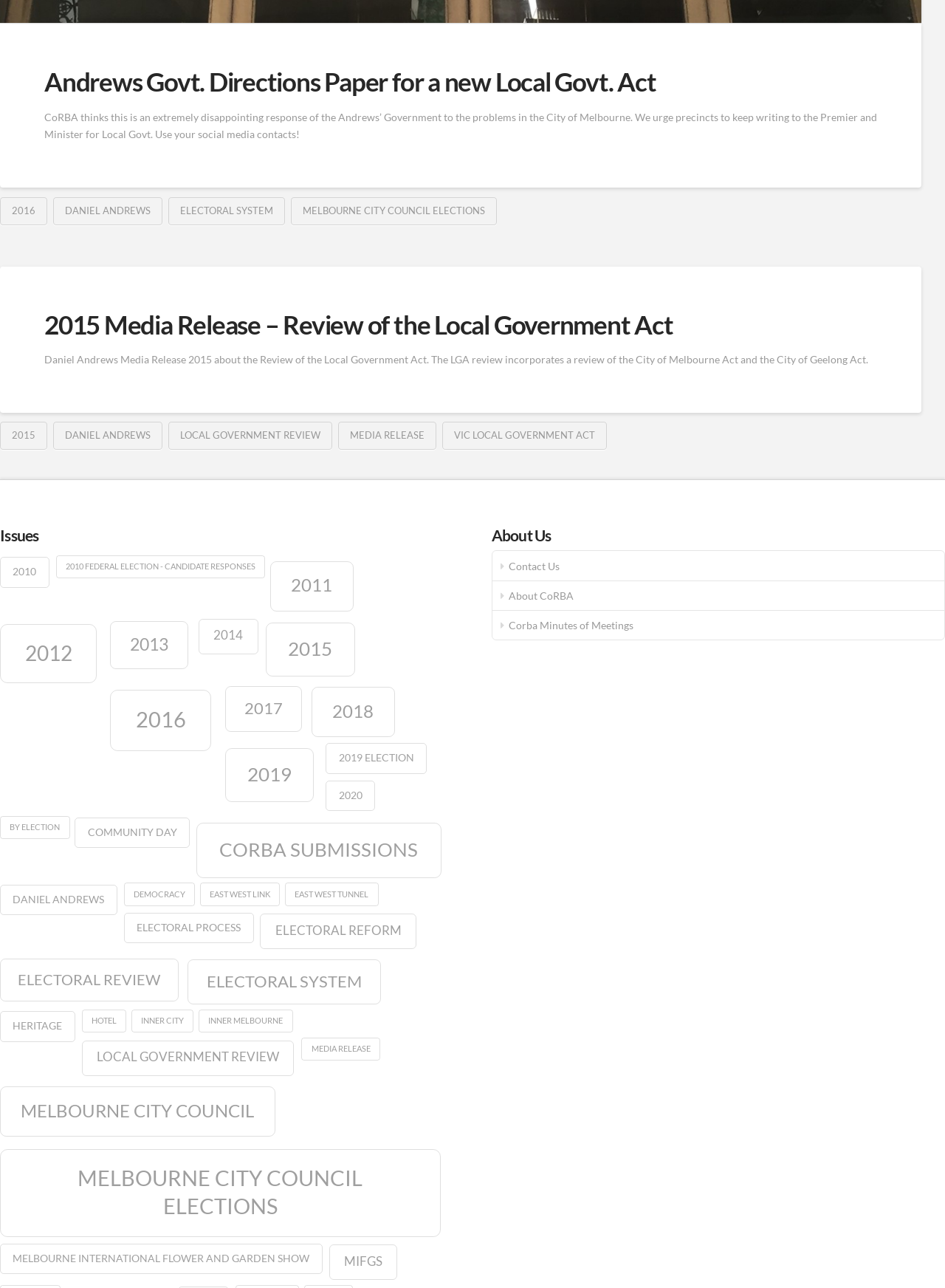Find the bounding box of the element with the following description: "community day". The coordinates must be four float numbers between 0 and 1, formatted as [left, top, right, bottom].

[0.079, 0.635, 0.201, 0.658]